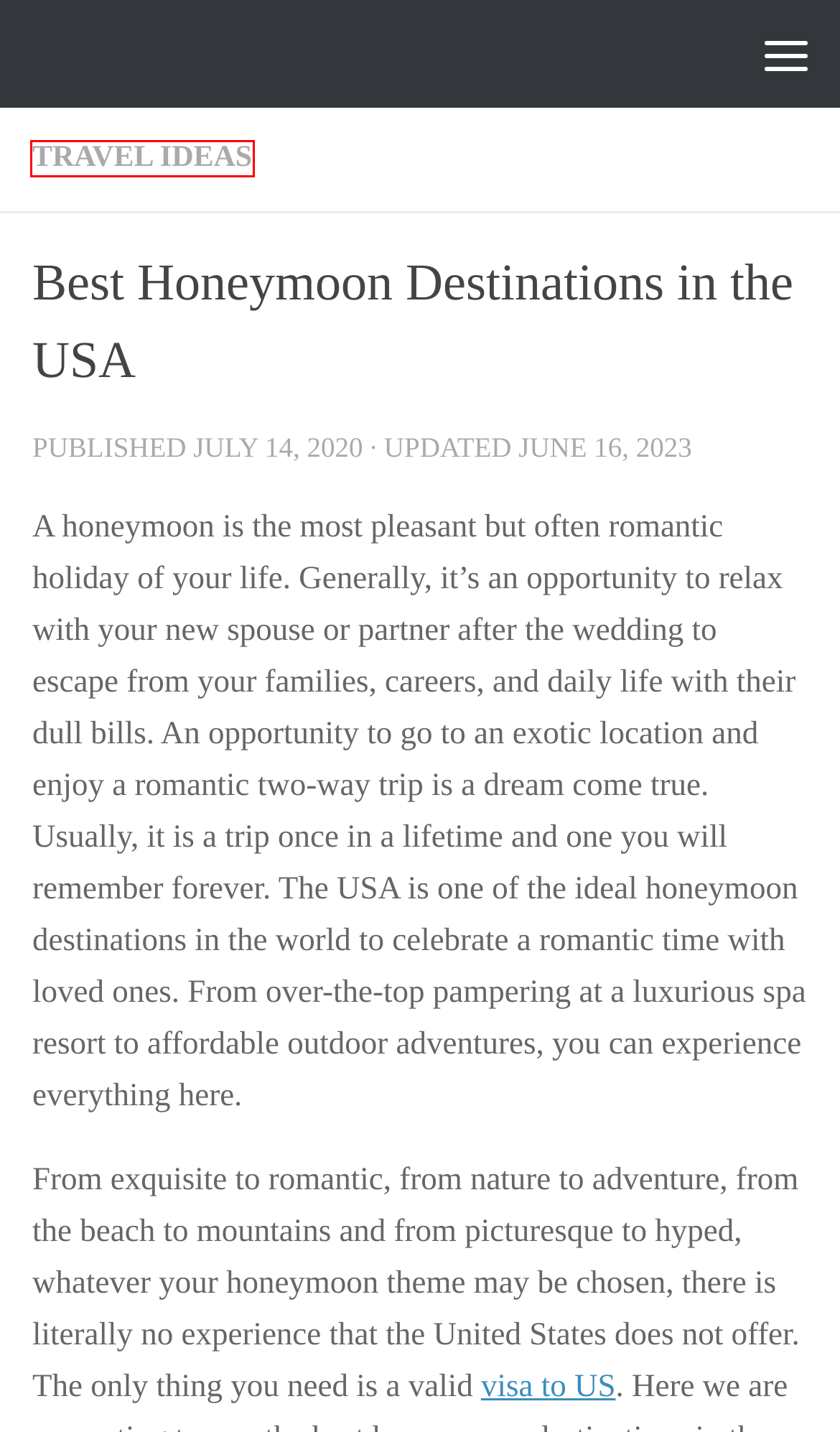You have a screenshot of a webpage with a red rectangle bounding box around an element. Identify the best matching webpage description for the new page that appears after clicking the element in the bounding box. The descriptions are:
A. best honeymoon destinations in usa Archives - Travel
B. best honeymoon spots in the united states Archives - Travel
C. places to stay in New Orleans
D. US Visa Photo: Specifications and Guidelines
E. Best Places to Visit in USA - Blend of natural & artificial gems
F. Europe Travel Guide Archives - Travel
G. Best Places to Visit in Kuala Lumpur - Travel Guide
H. Travel Ideas Archives - Travel

H